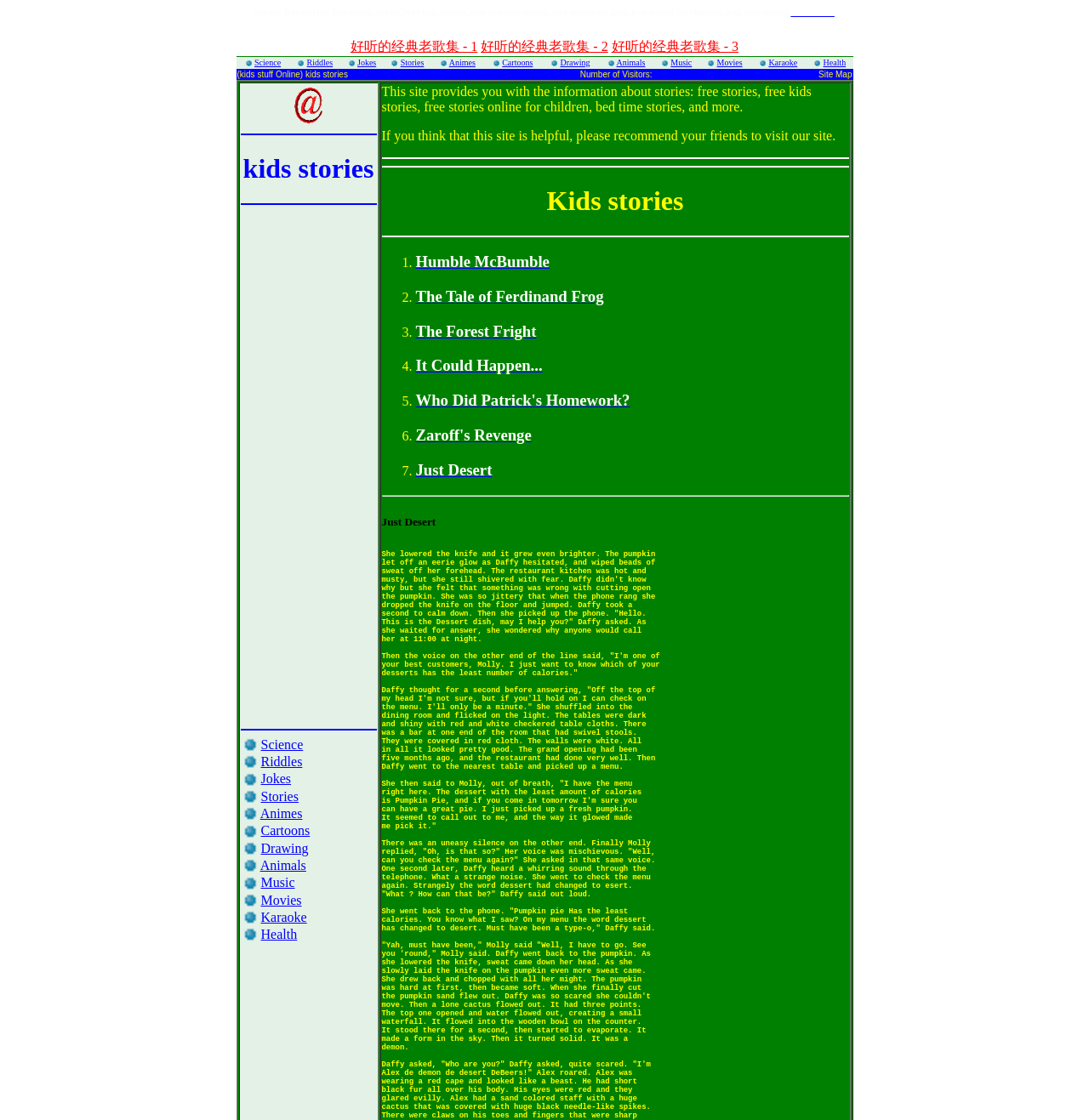Answer the following in one word or a short phrase: 
What is the first type of content listed under 'kids stories'?

Science